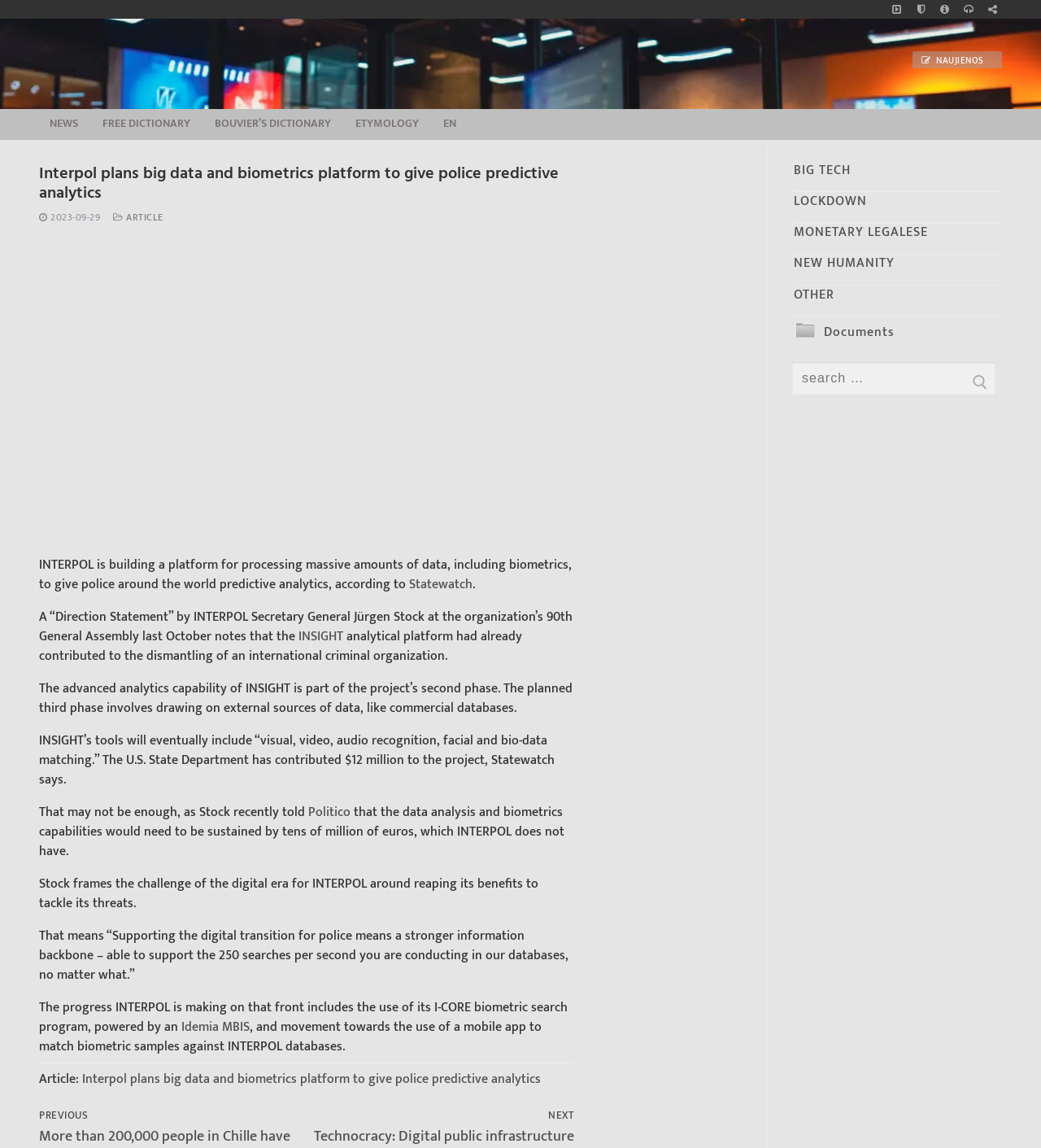Identify the bounding box for the element characterized by the following description: "aria-label="Large research website – FG"".

[0.944, 0.0, 0.962, 0.017]